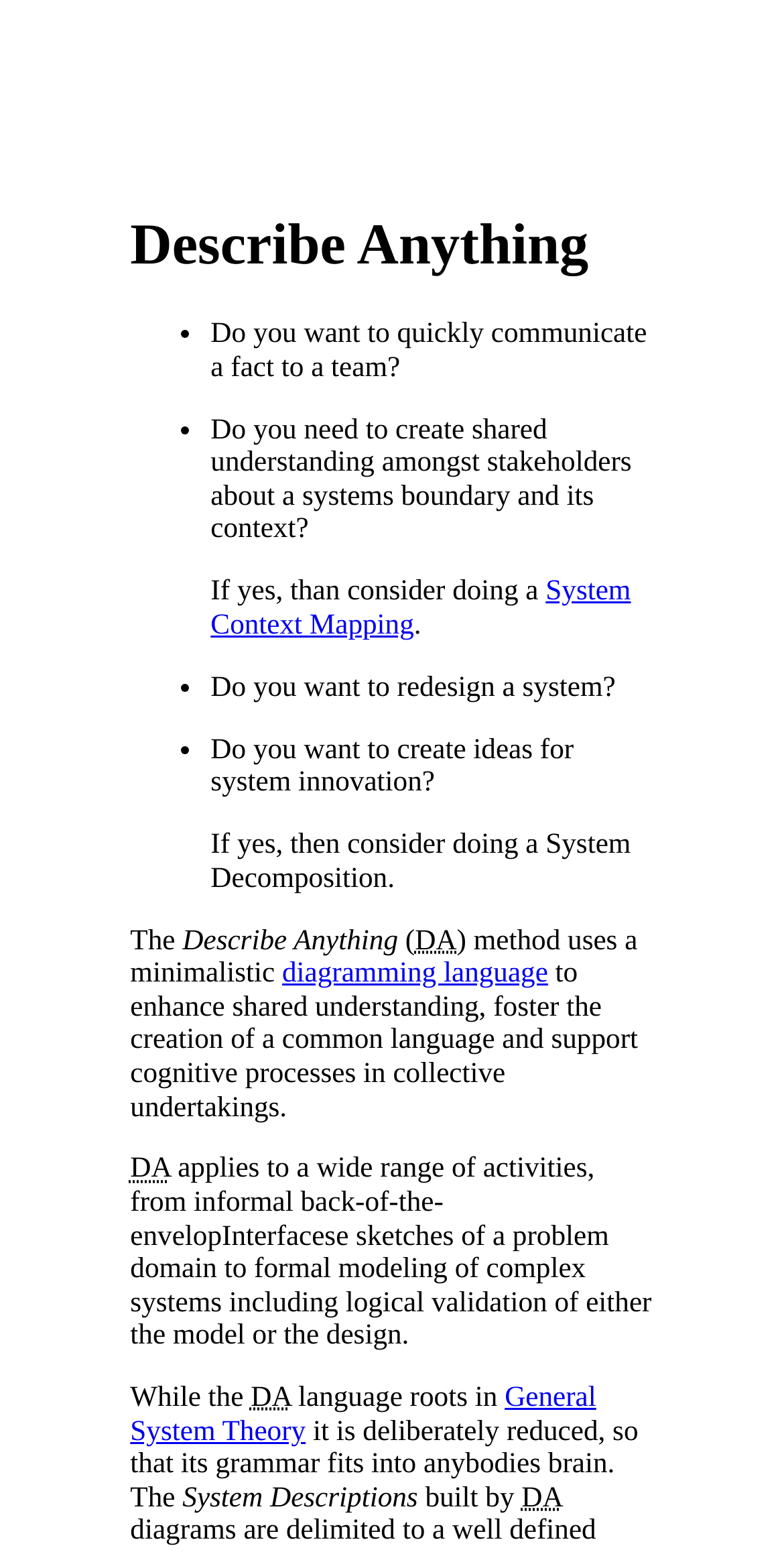What is System Context Mapping? From the image, respond with a single word or brief phrase.

A method for creating shared understanding